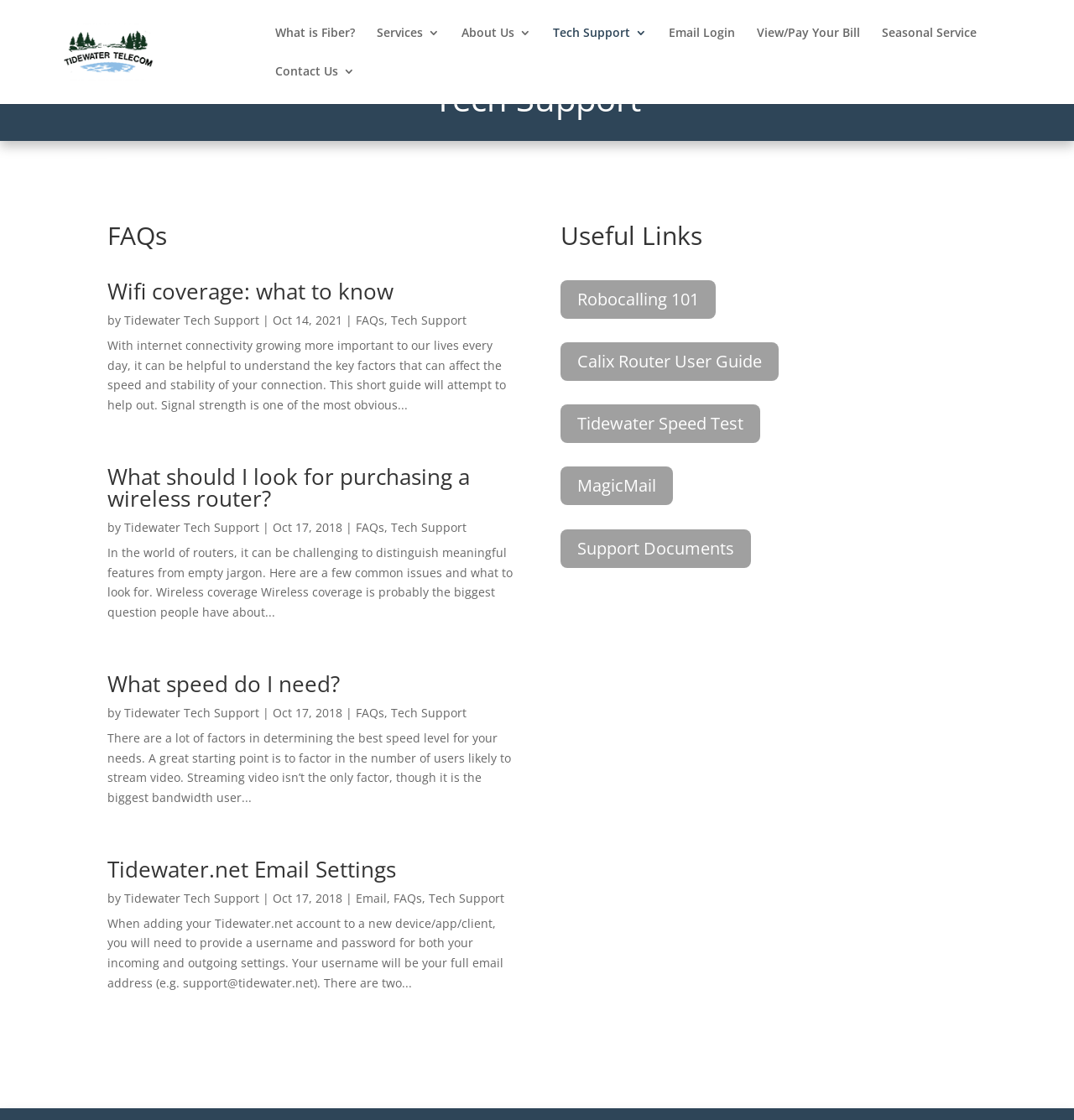Identify the bounding box coordinates of the clickable section necessary to follow the following instruction: "Go to 'Email Login'". The coordinates should be presented as four float numbers from 0 to 1, i.e., [left, top, right, bottom].

[0.623, 0.024, 0.684, 0.058]